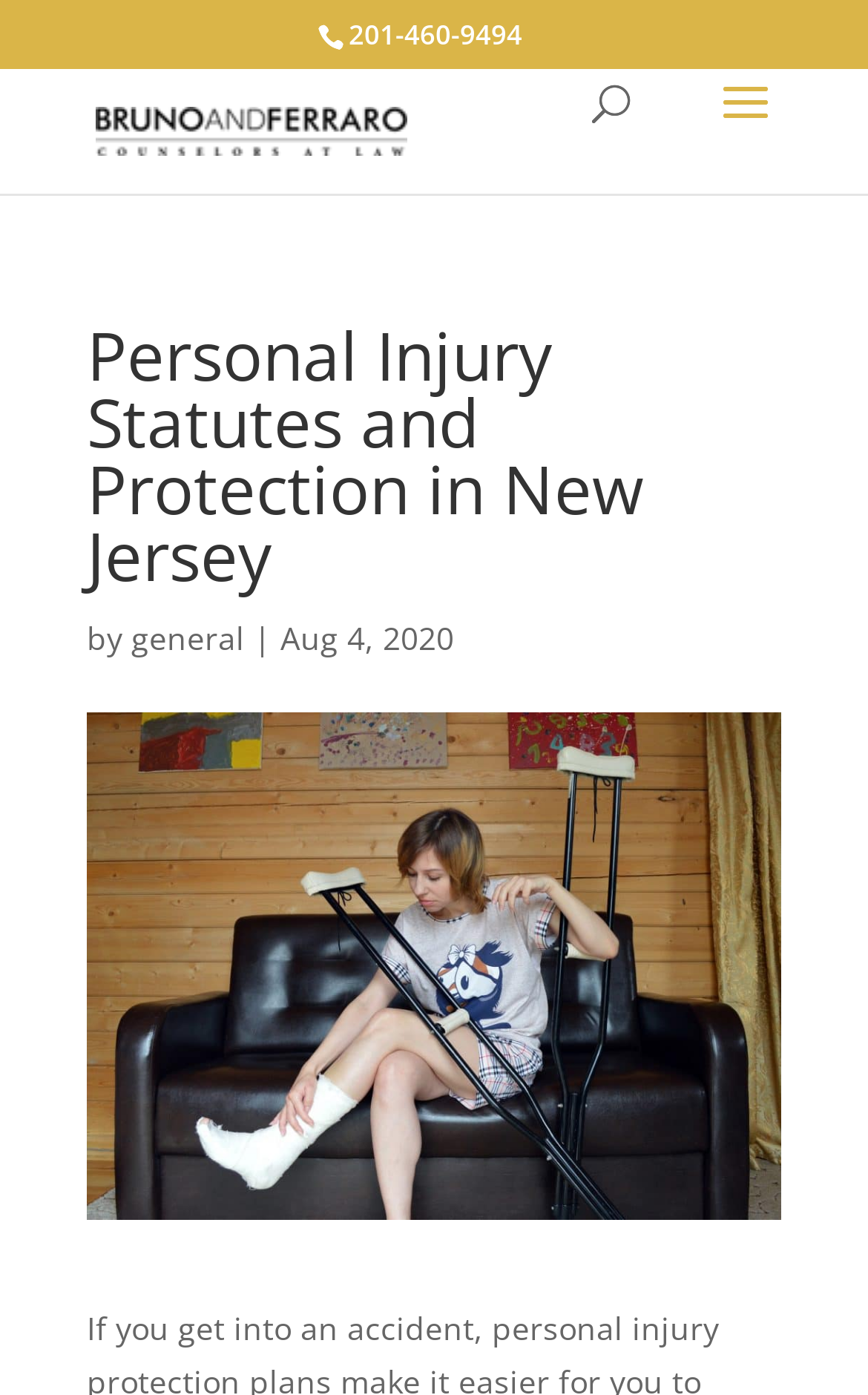What is the date of the article?
Based on the image, please offer an in-depth response to the question.

I found the date of the article by looking at the static text element with the bounding box coordinates [0.323, 0.442, 0.523, 0.472], which contains the text 'Aug 4, 2020'.